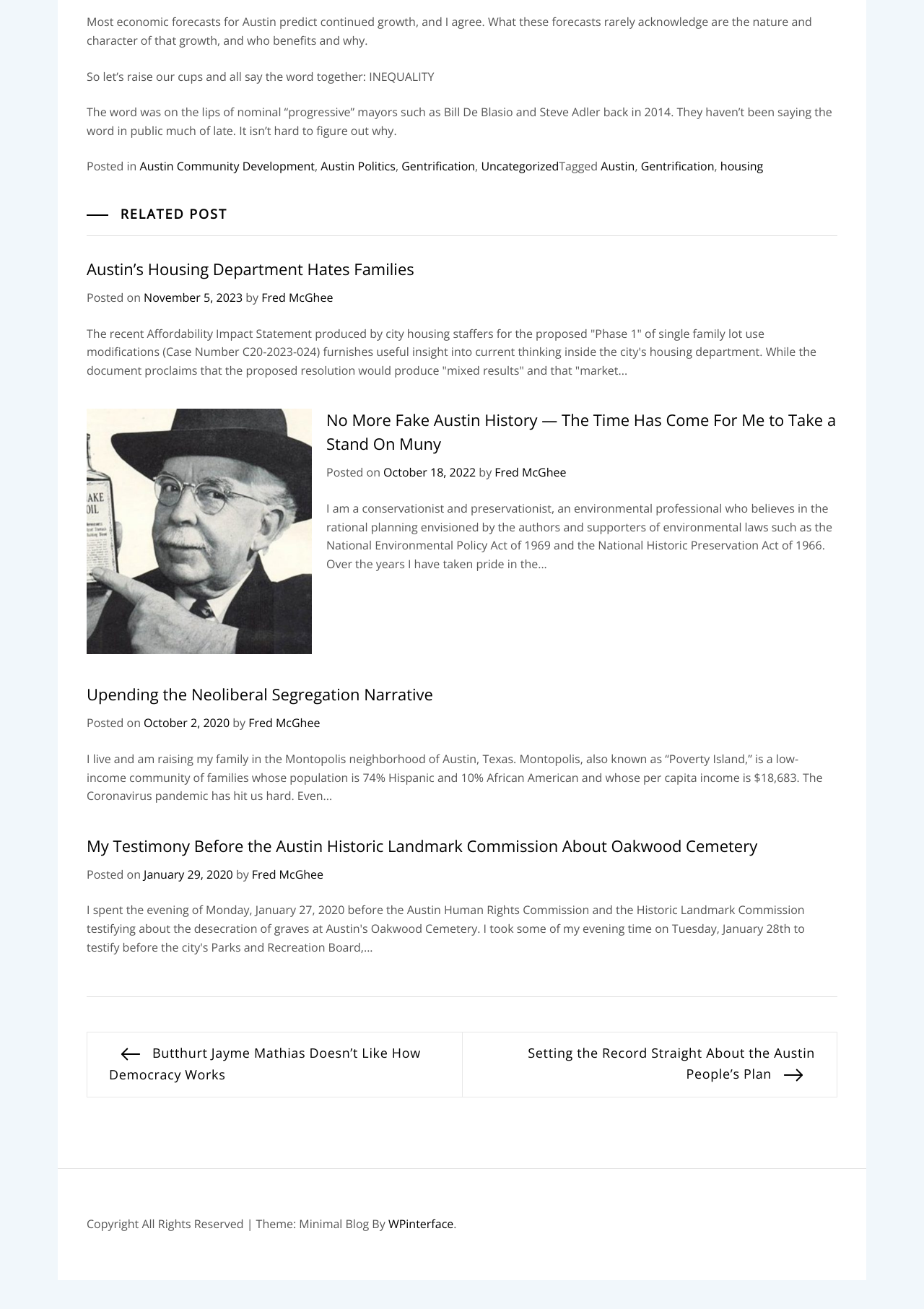Answer the question using only a single word or phrase: 
What is the first word of the first article?

Austin’s